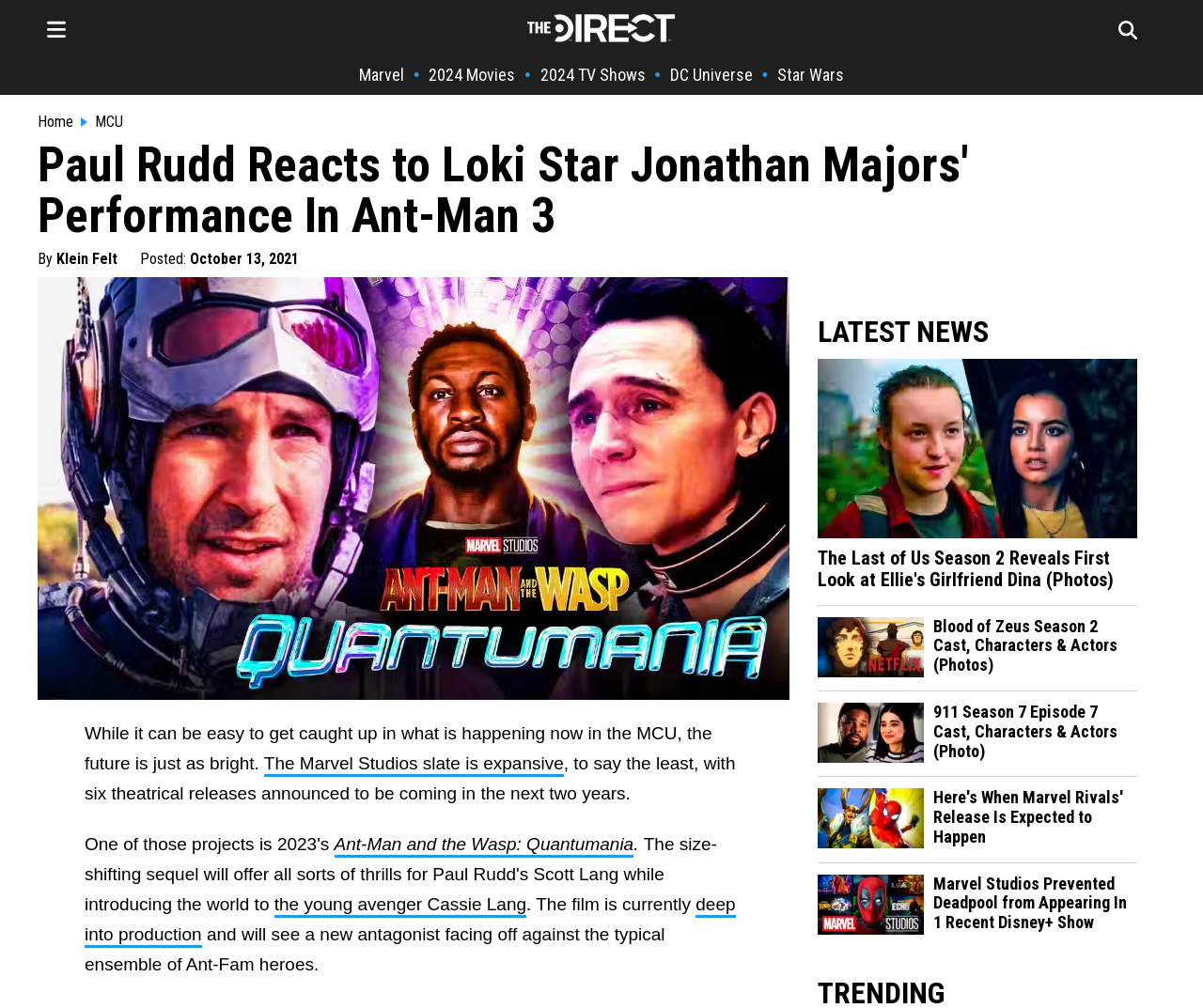Please give a succinct answer using a single word or phrase:
What is the name of the website?

The Direct